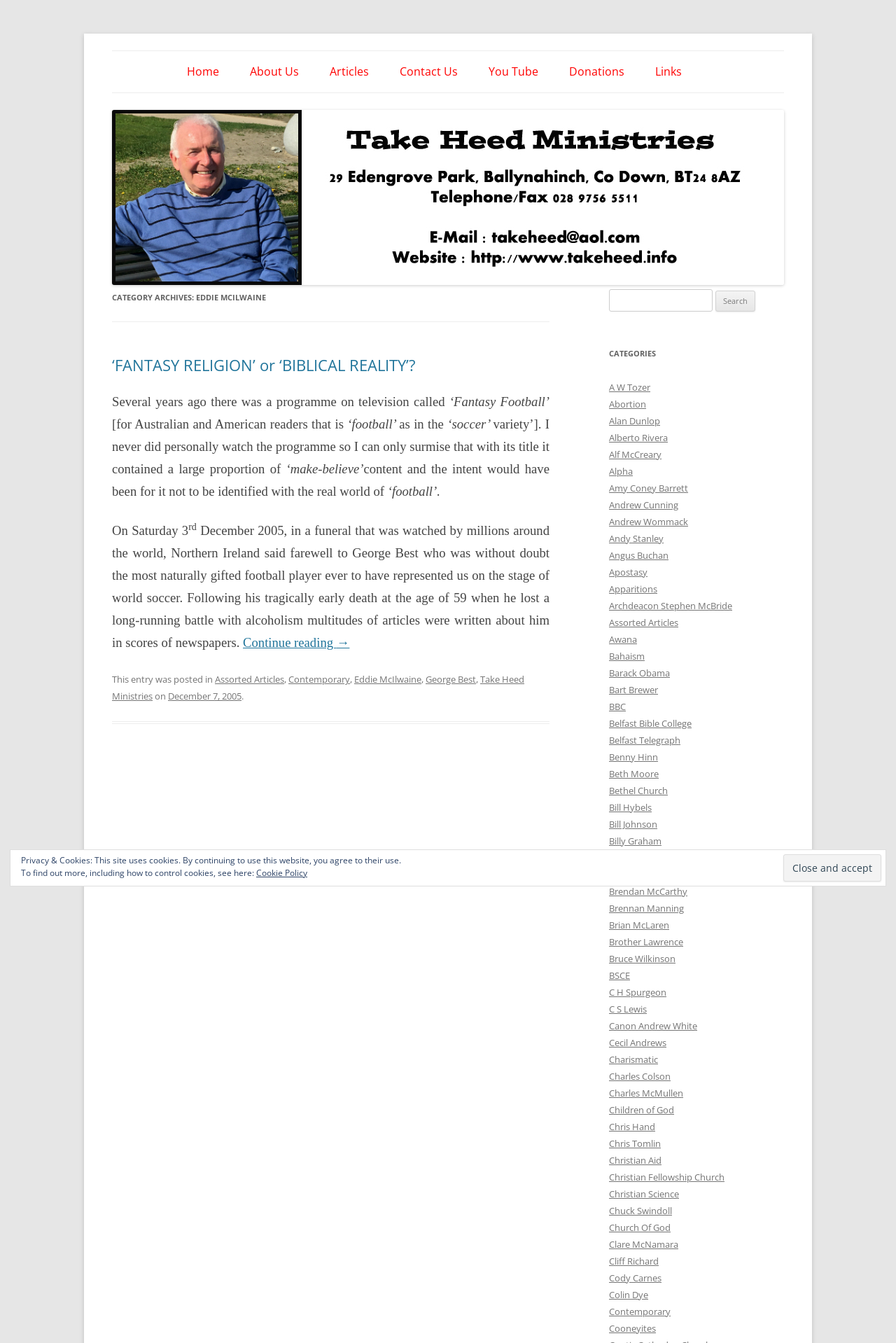Please answer the following question using a single word or phrase: 
What is the name of the ministry?

Take Heed Ministries